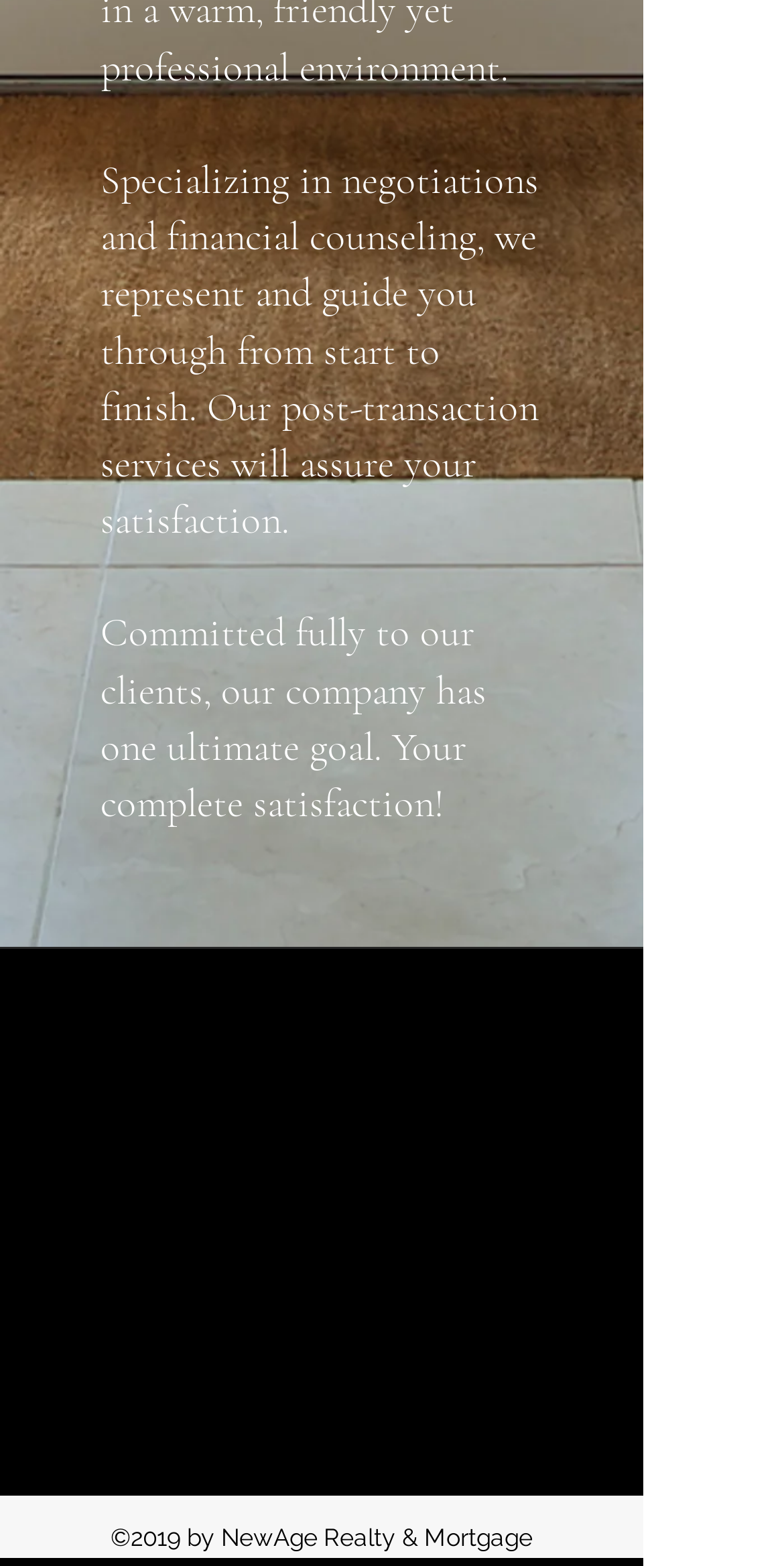Use a single word or phrase to answer the question:
What is the company's ultimate goal?

Client satisfaction